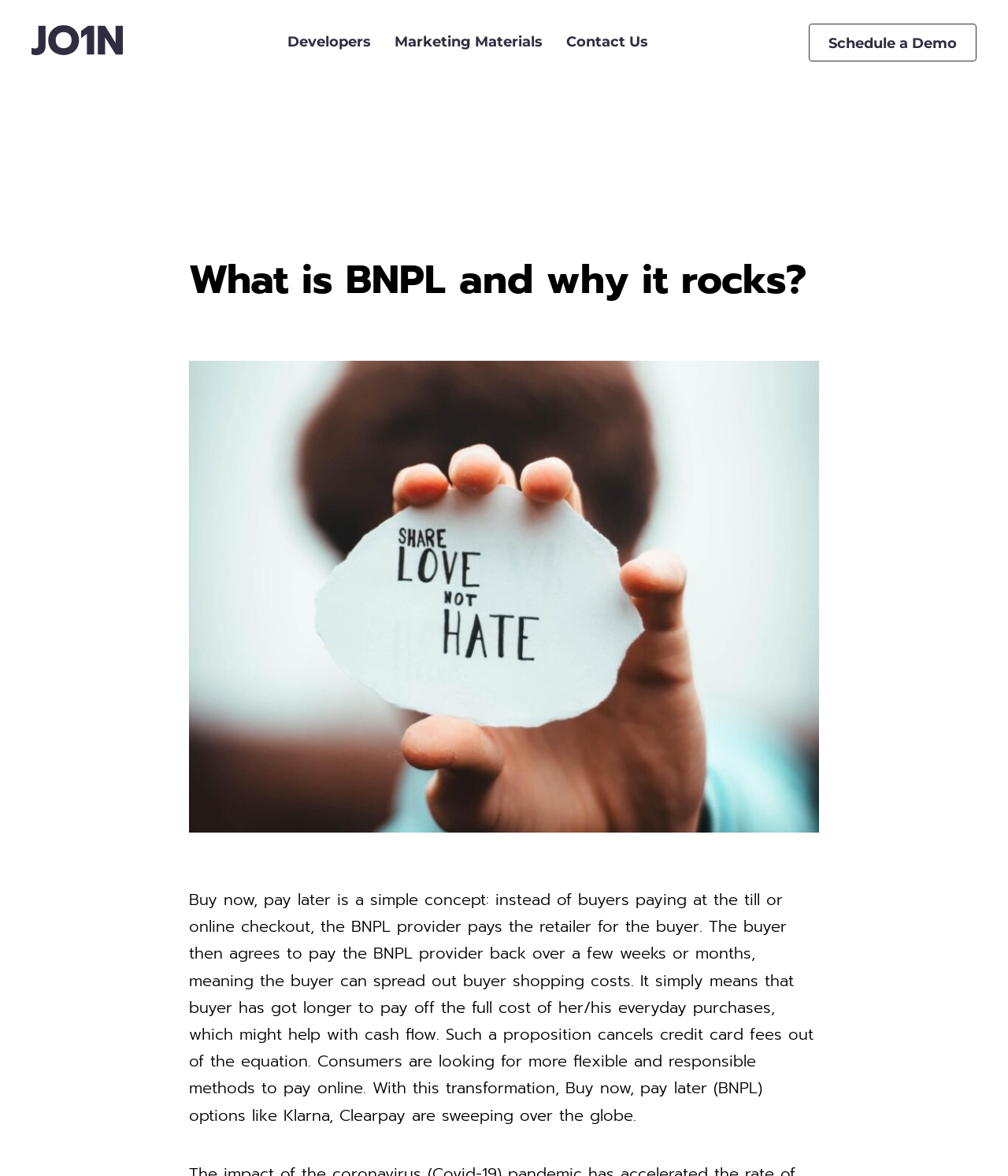What are some examples of BNPL providers?
Refer to the screenshot and answer in one word or phrase.

Klarna, Clearpay